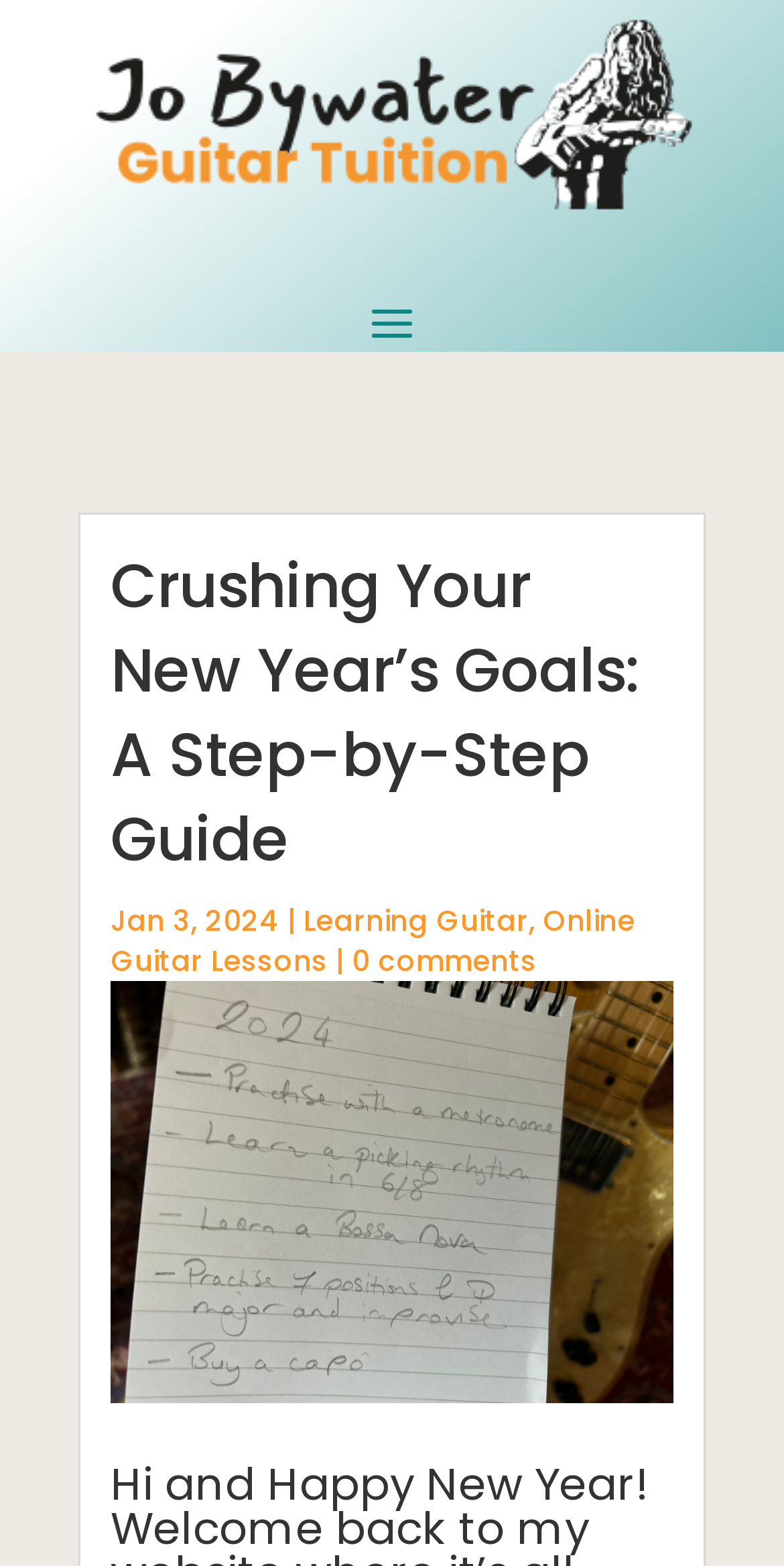Give a concise answer of one word or phrase to the question: 
What type of lessons are mentioned?

Guitar Lessons